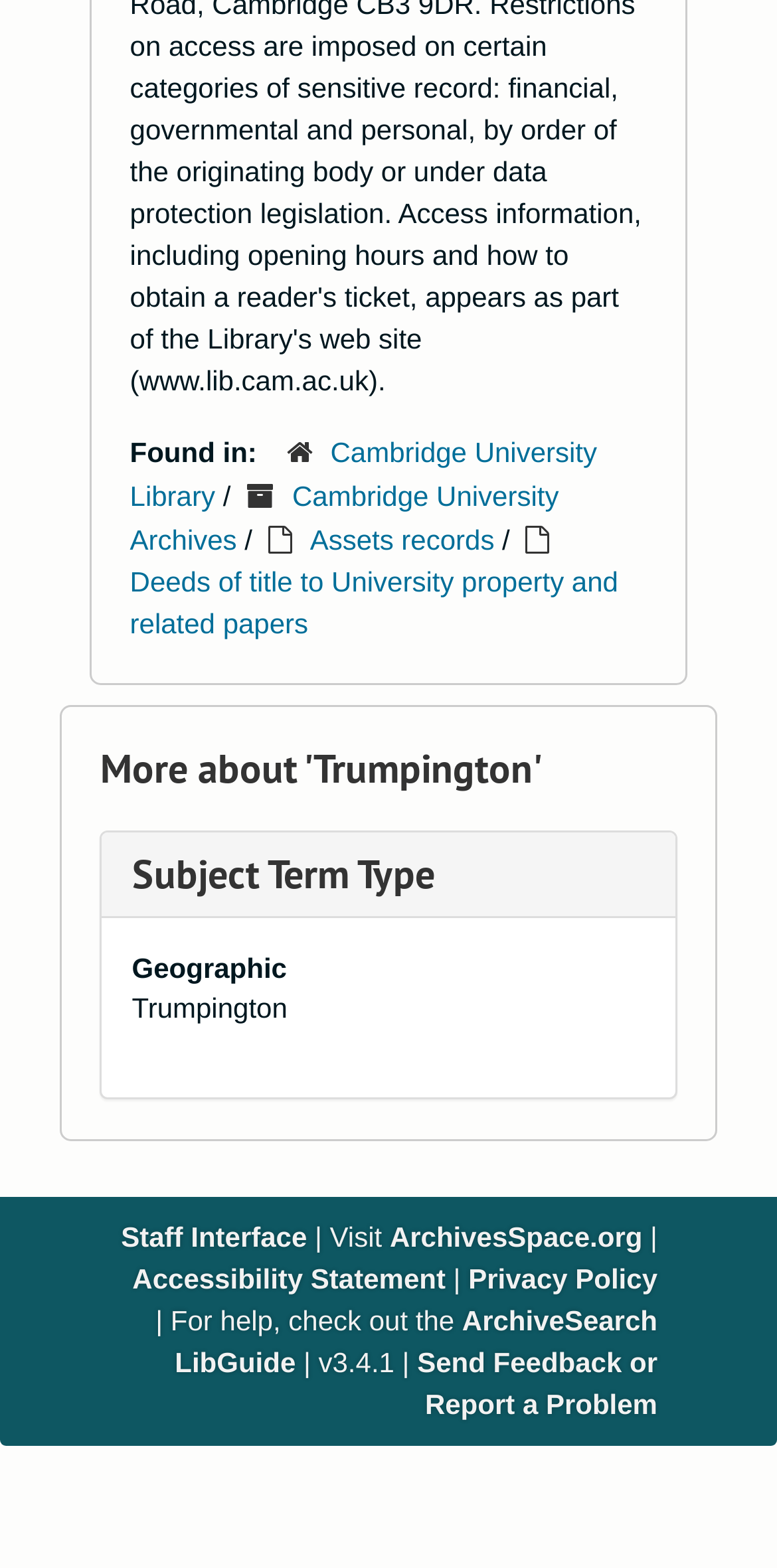Please identify the bounding box coordinates for the region that you need to click to follow this instruction: "Visit Cambridge University Library".

[0.167, 0.278, 0.768, 0.327]